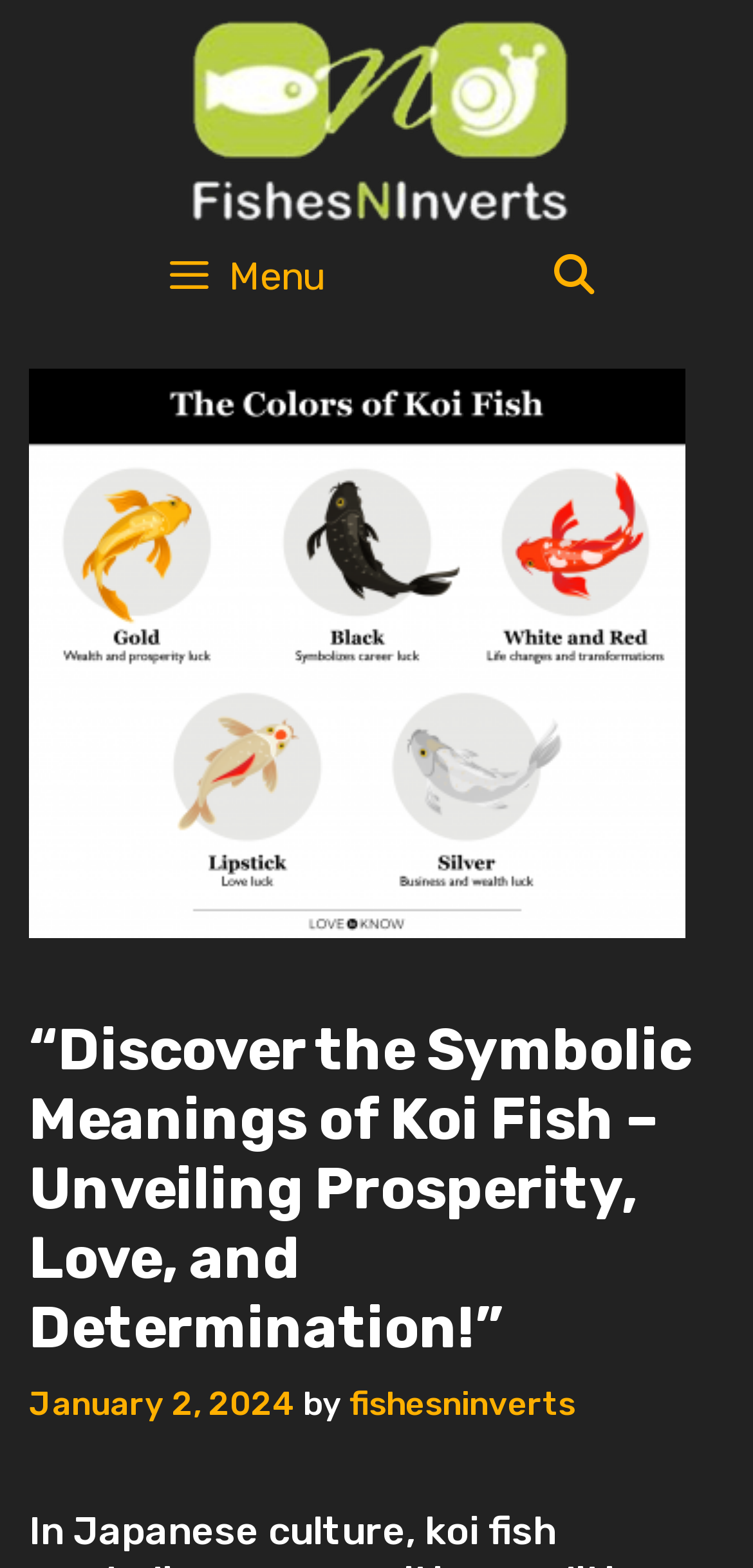Who is the author of the latest article?
Please provide a single word or phrase as your answer based on the image.

fishesninverts